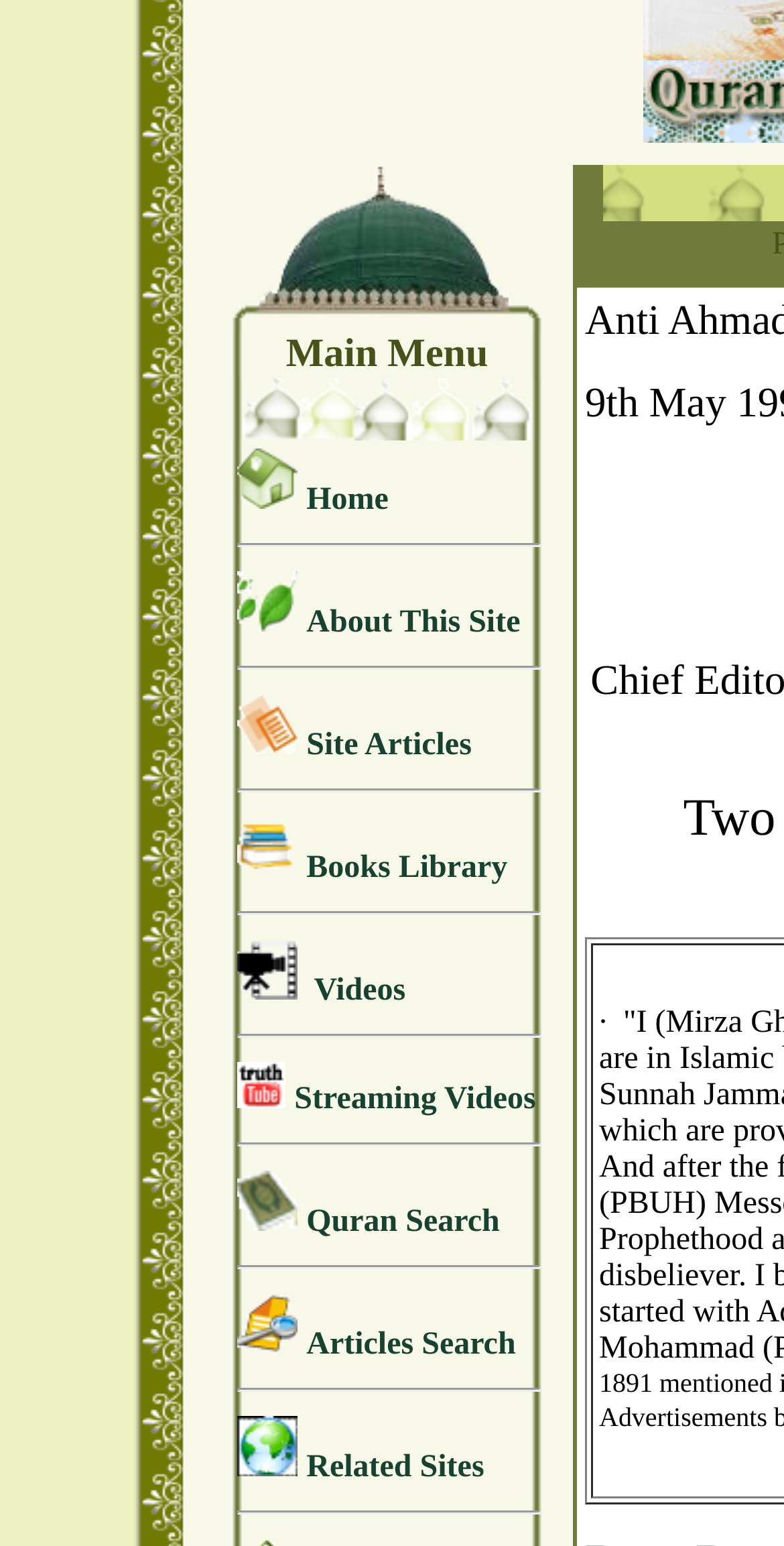Locate the bounding box of the user interface element based on this description: "Books Library".

[0.391, 0.55, 0.647, 0.572]